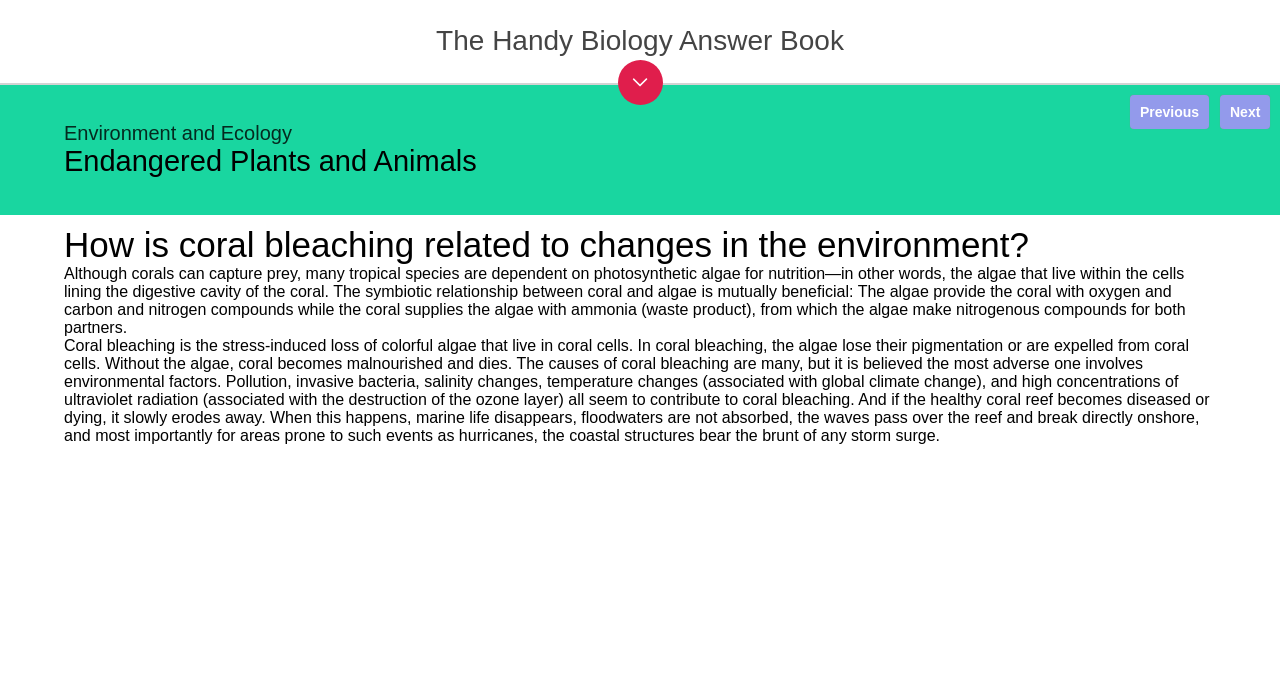What is the symbiotic relationship between coral and algae?
Please answer the question with a detailed response using the information from the screenshot.

The symbiotic relationship between coral and algae is mutually beneficial, where the algae provide the coral with oxygen and carbon and nitrogen compounds, and the coral supplies the algae with ammonia, from which the algae make nitrogenous compounds for both partners.